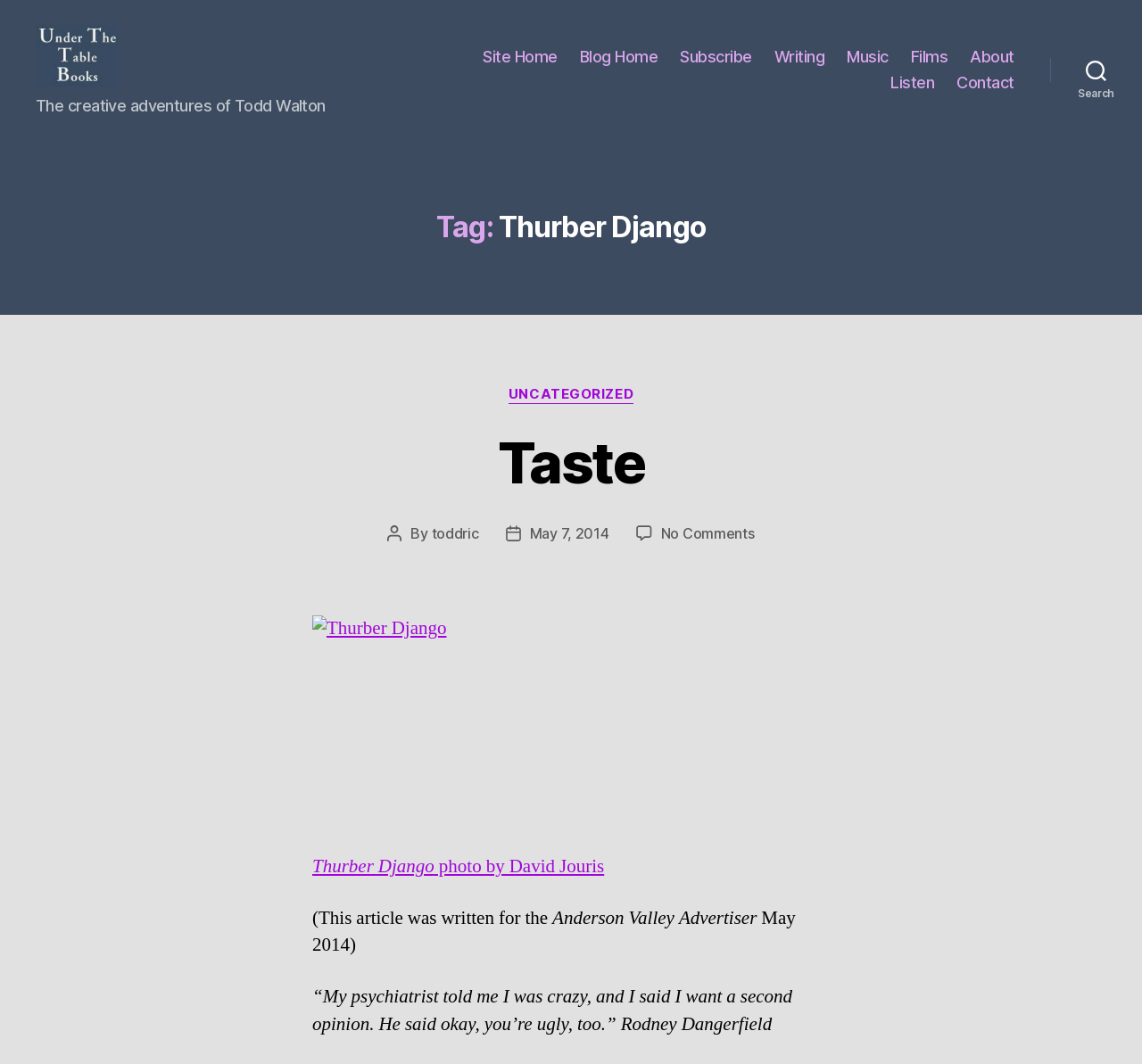Use a single word or phrase to answer the question: 
What is the name of the person in the photo?

Thurber Django